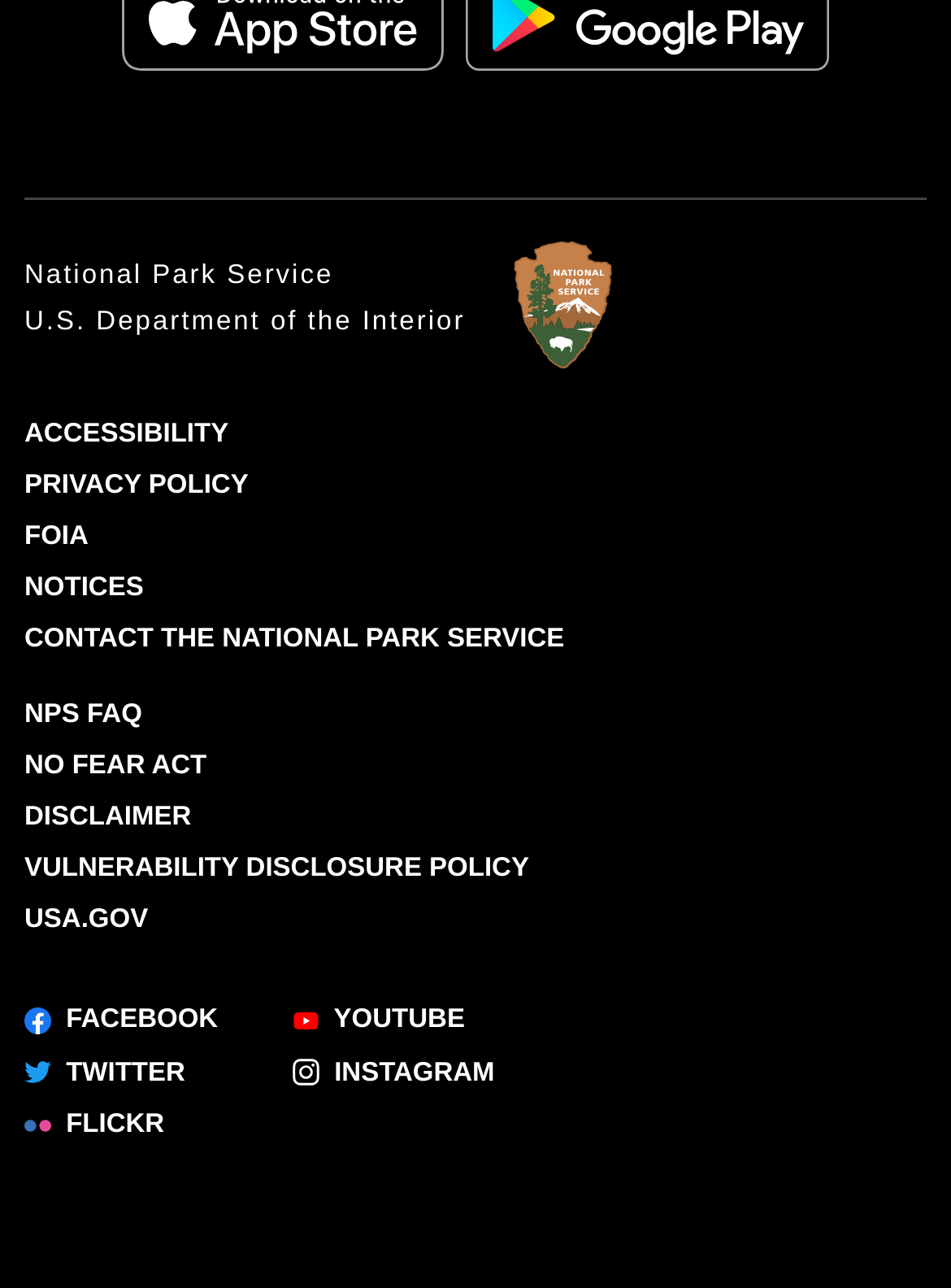Answer the following query concisely with a single word or phrase:
How many links are present below the separator element?

11